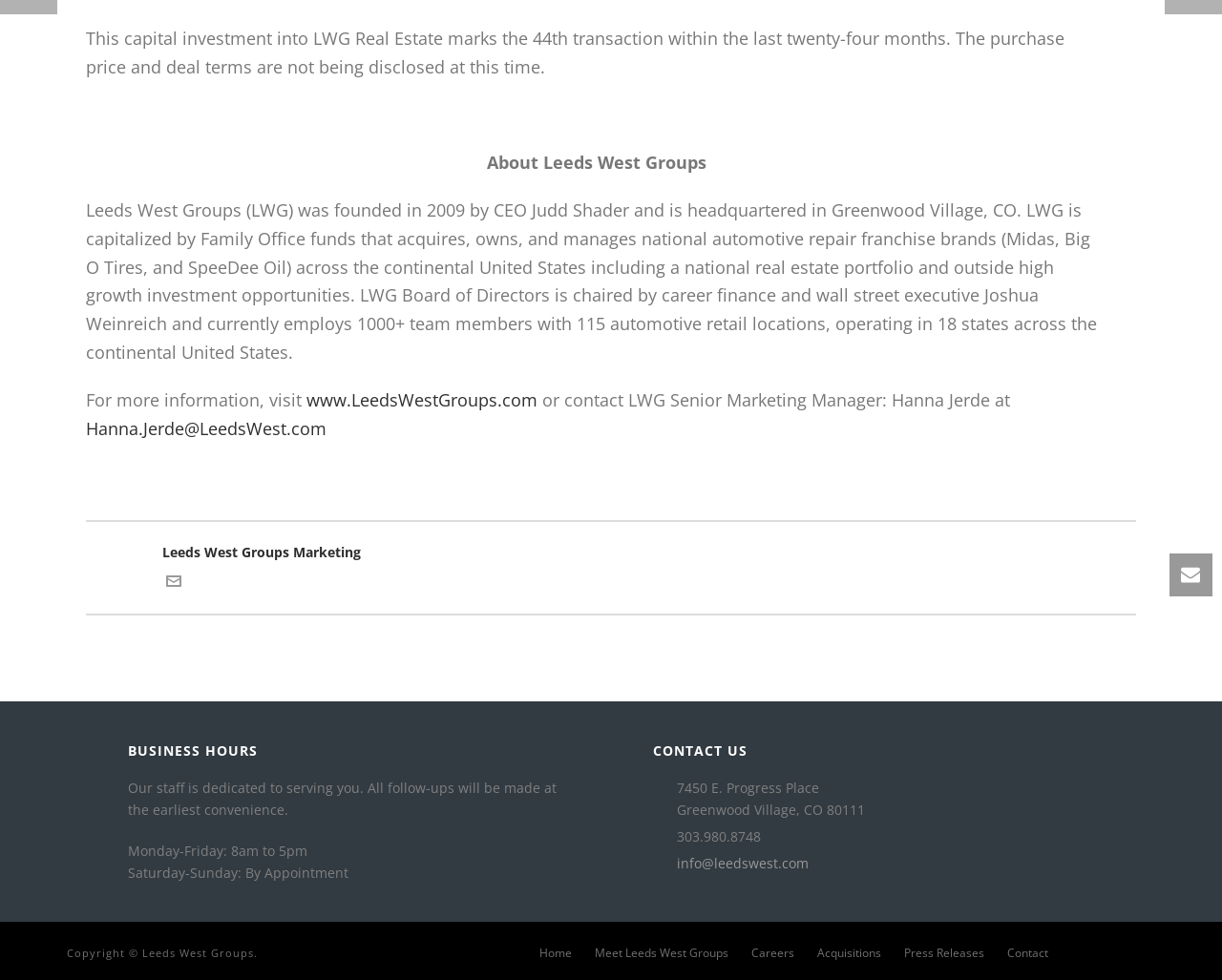Please determine the bounding box coordinates for the element with the description: "info@leedswest.com".

[0.554, 0.872, 0.662, 0.89]